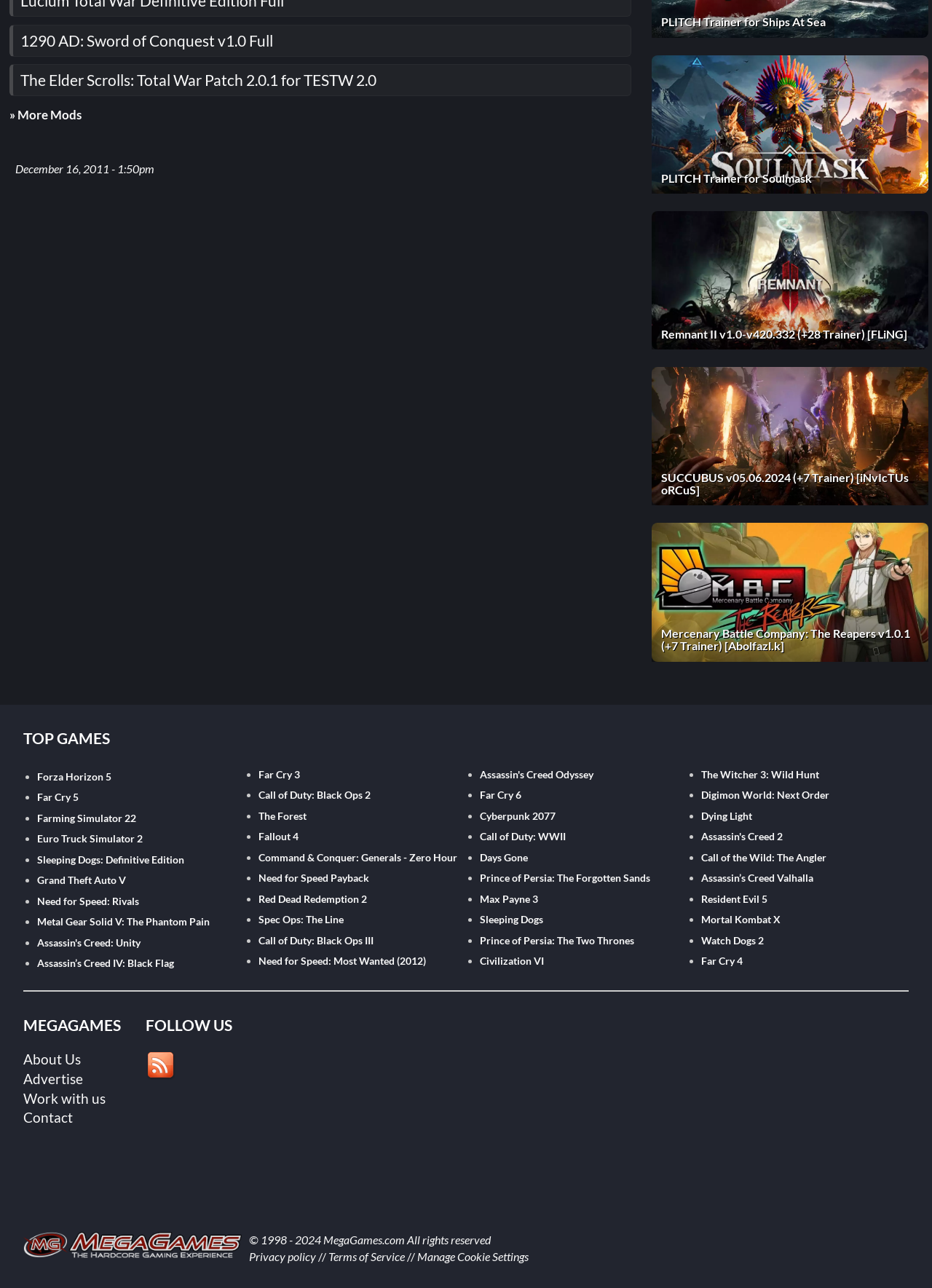Give a short answer to this question using one word or a phrase:
What is the vertical position of the 'TOP GAMES' heading?

0.565